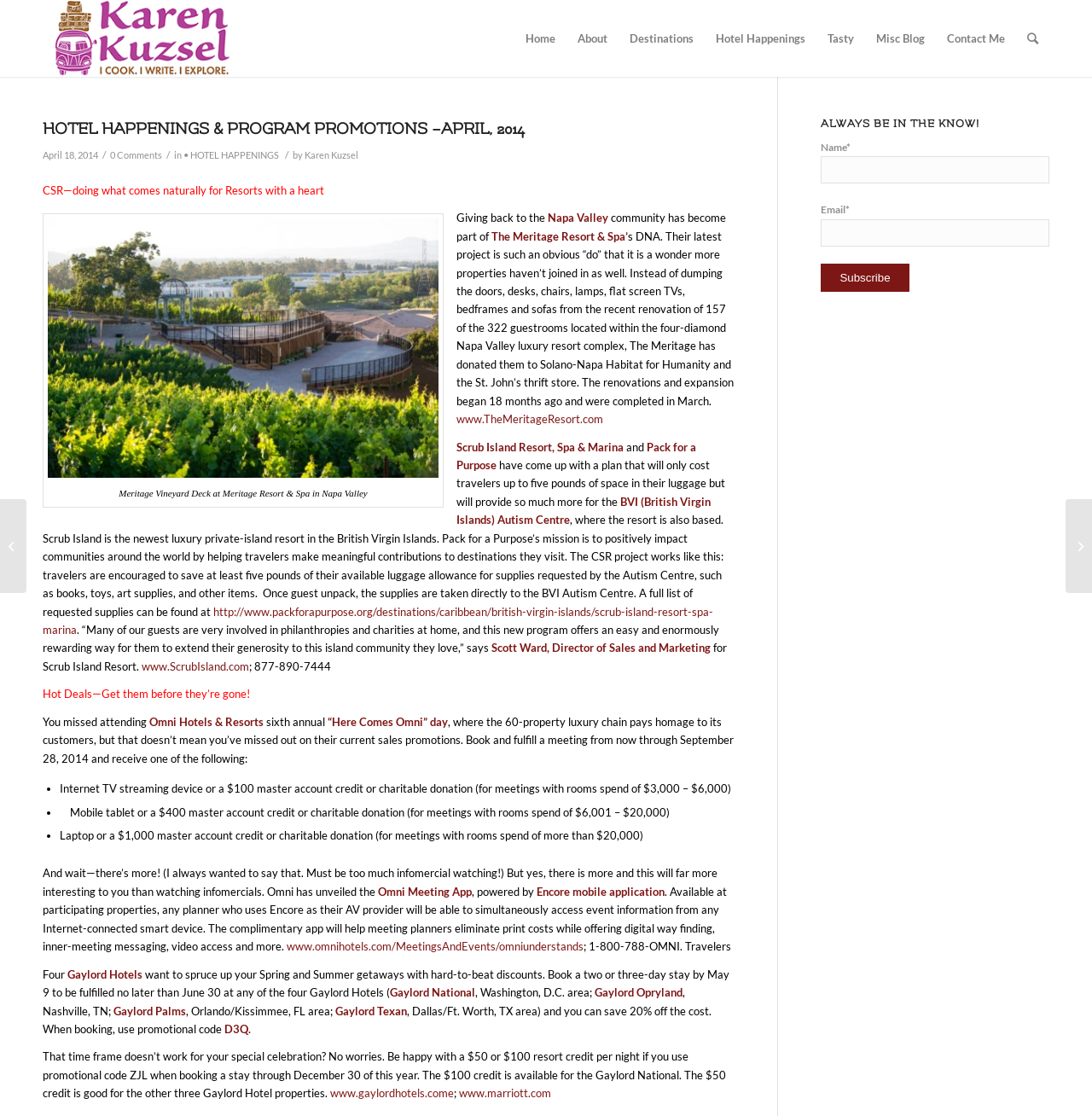Identify the bounding box coordinates of the region that should be clicked to execute the following instruction: "Read the article about Meritage Resort & Spa".

[0.04, 0.192, 0.405, 0.432]